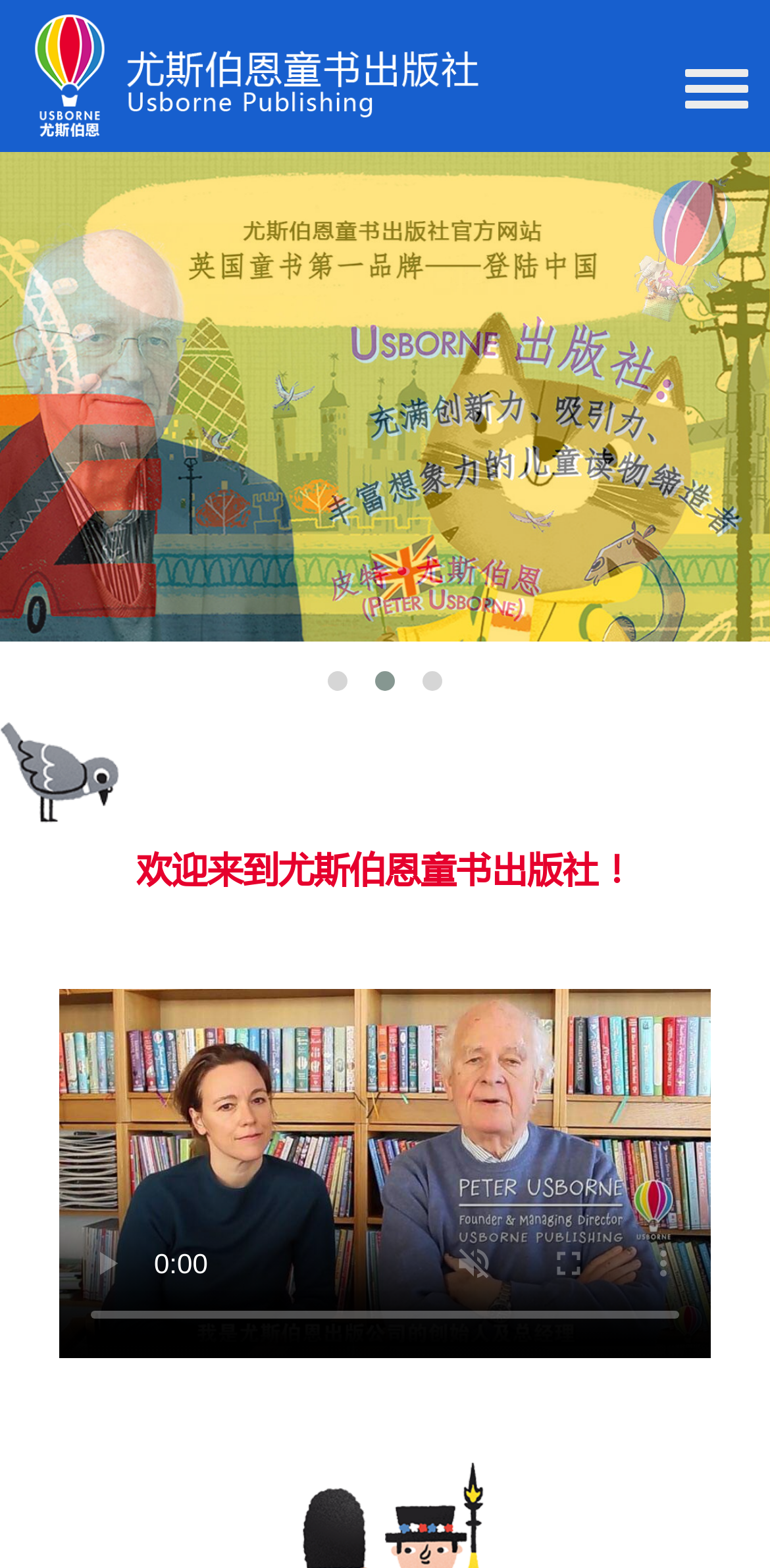Based on the element description Toggle navigation, identify the bounding box of the UI element in the given webpage screenshot. The coordinates should be in the format (top-left x, top-left y, bottom-right x, bottom-right y) and must be between 0 and 1.

[0.862, 0.032, 1.0, 0.082]